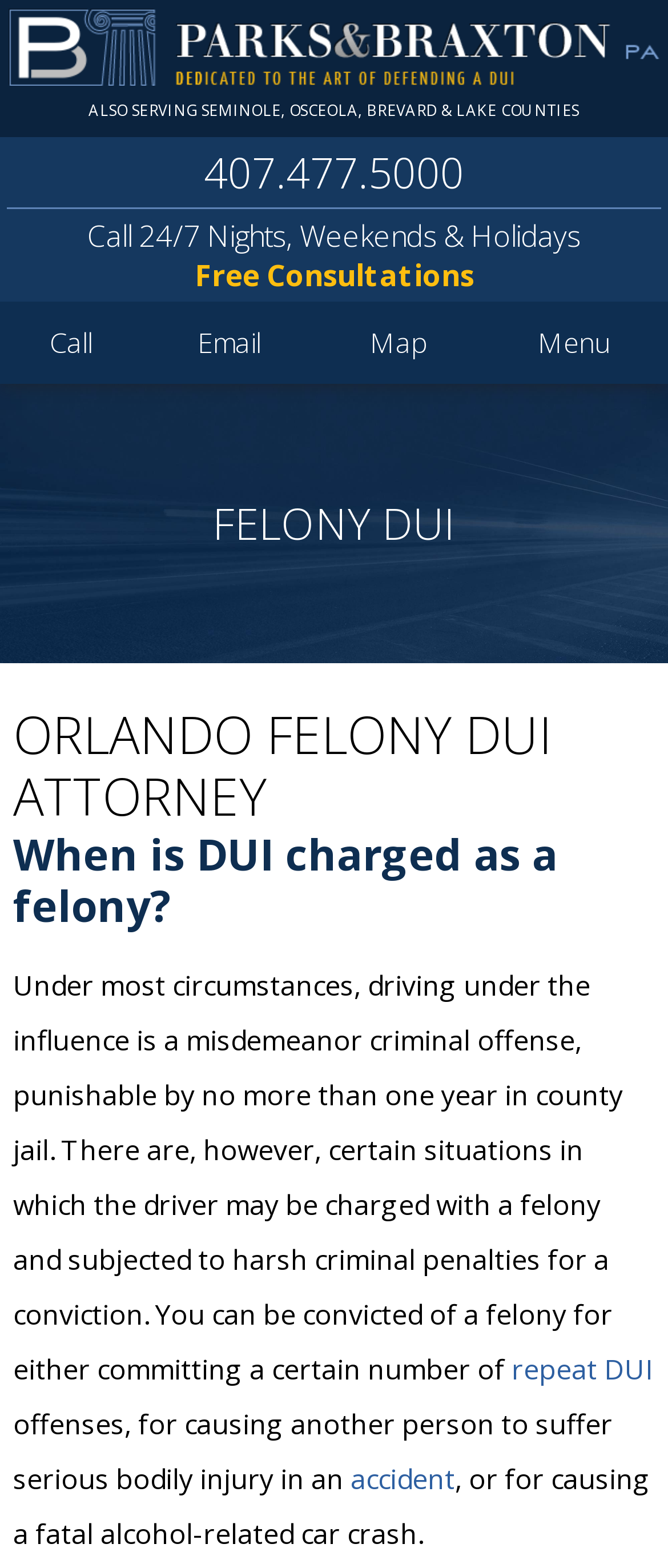Utilize the details in the image to give a detailed response to the question: What is the available method to contact the law firm?

The available methods to contact the law firm can be found in the top section of the webpage, where there are links to 'Call', 'Email', and 'Map', which provide different ways to get in touch with the law firm.